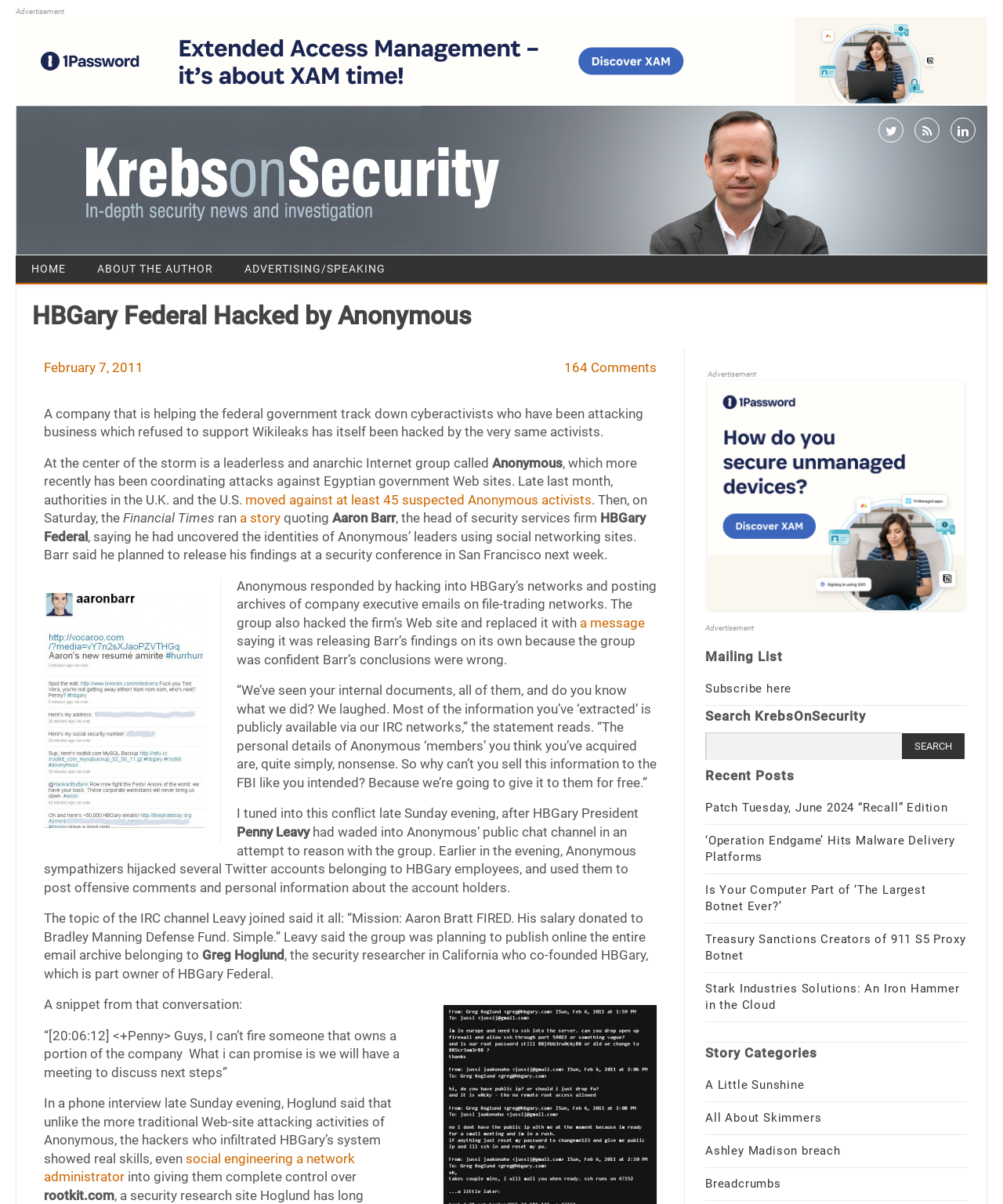How many comments are mentioned in the article?
Please use the image to deliver a detailed and complete answer.

I found the answer by reading the article and identifying the number of comments mentioned in the text. The number of comments is 164, which is mentioned in the sentence '164 Comments'.